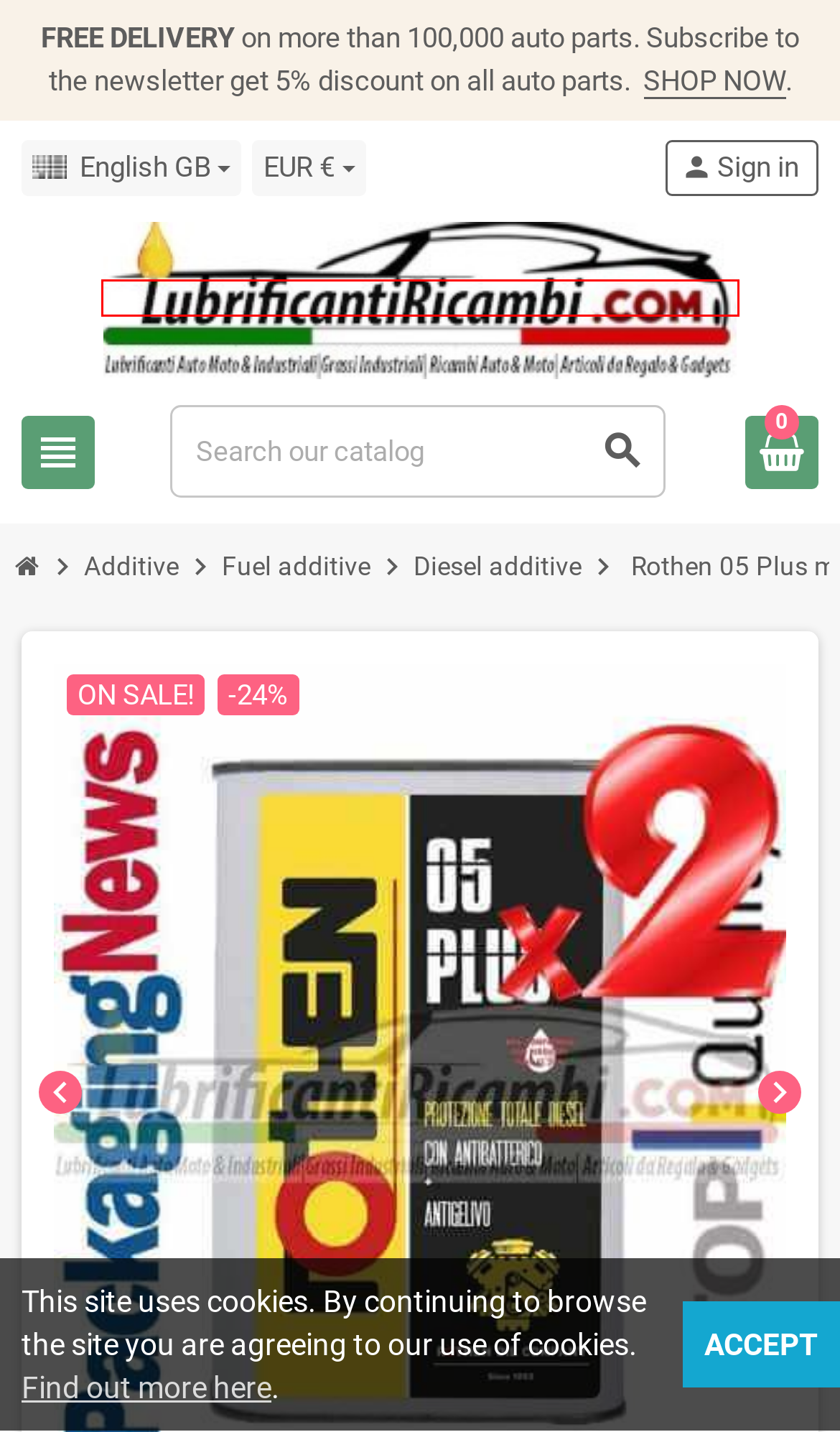You have a screenshot showing a webpage with a red bounding box highlighting an element. Choose the webpage description that best fits the new webpage after clicking the highlighted element. The descriptions are:
A. Rothen additive for your car for sale online
B. Delivery methods
C. fuel additive for petrol and diesel engines
D. Sign in
E. diesel additive for diesel engines
F. Additive for engine oil, industrial lubricant and both petrol and diesel fuel
G. Login
H. Lubricants Parts - Auto Parts Online at the Lowest Prices

H